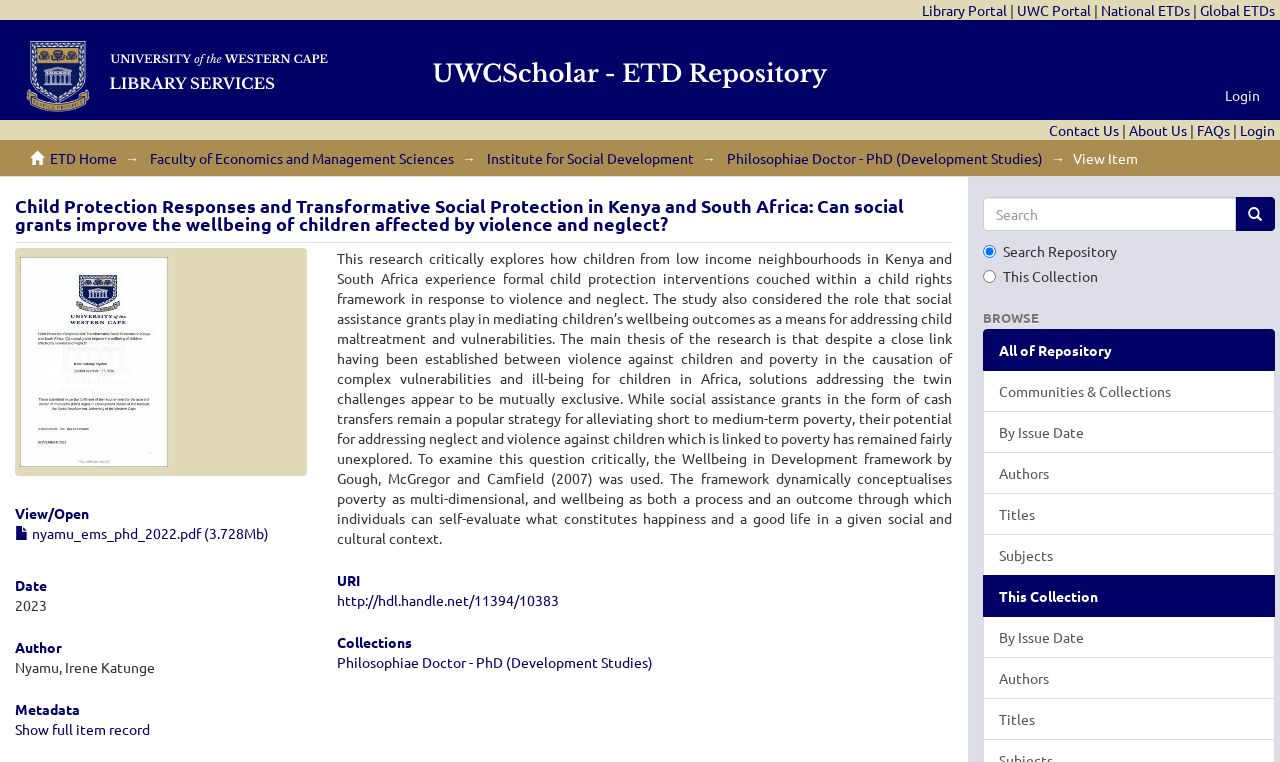Using the image as a reference, answer the following question in as much detail as possible:
What is the purpose of the search box?

The answer can be found in the section where the search box is located, which is in the top right corner of the page. The search box is labeled as 'Search' and has a radio button option 'Search Repository', indicating that it is used to search the repository.